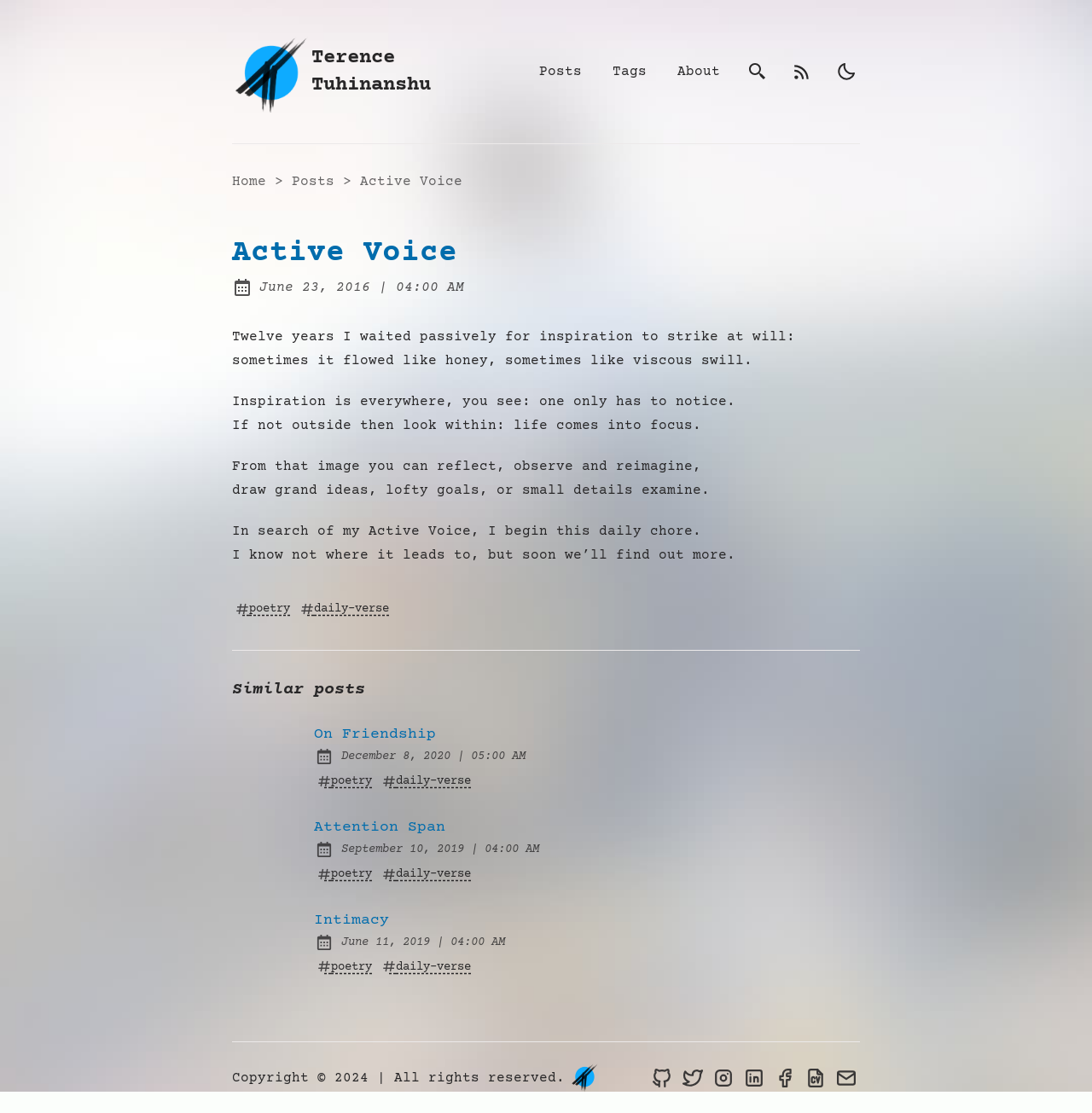Specify the bounding box coordinates of the area that needs to be clicked to achieve the following instruction: "go to the home page".

[0.212, 0.156, 0.244, 0.17]